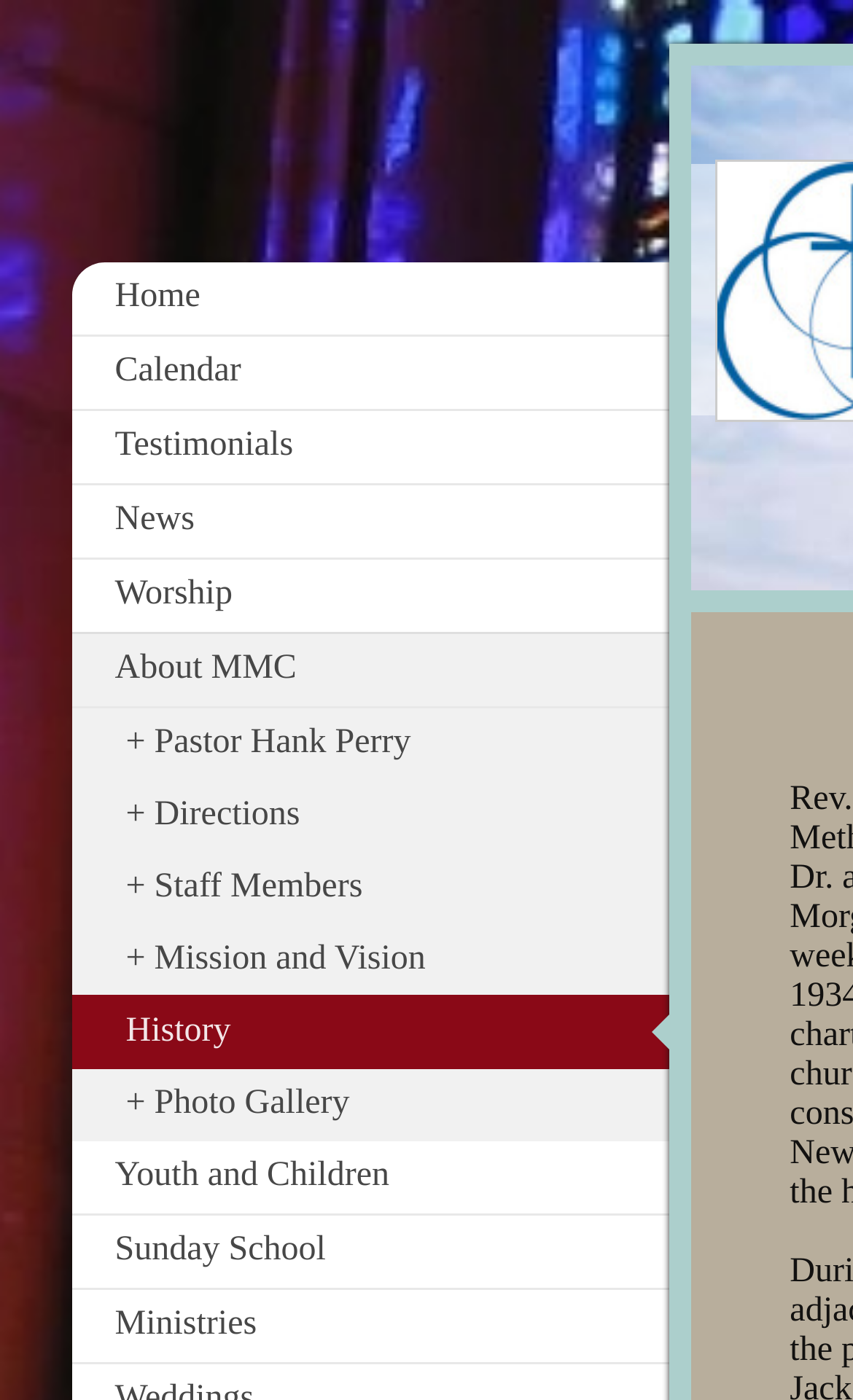Please pinpoint the bounding box coordinates for the region I should click to adhere to this instruction: "check the photo gallery".

[0.083, 0.762, 0.785, 0.815]